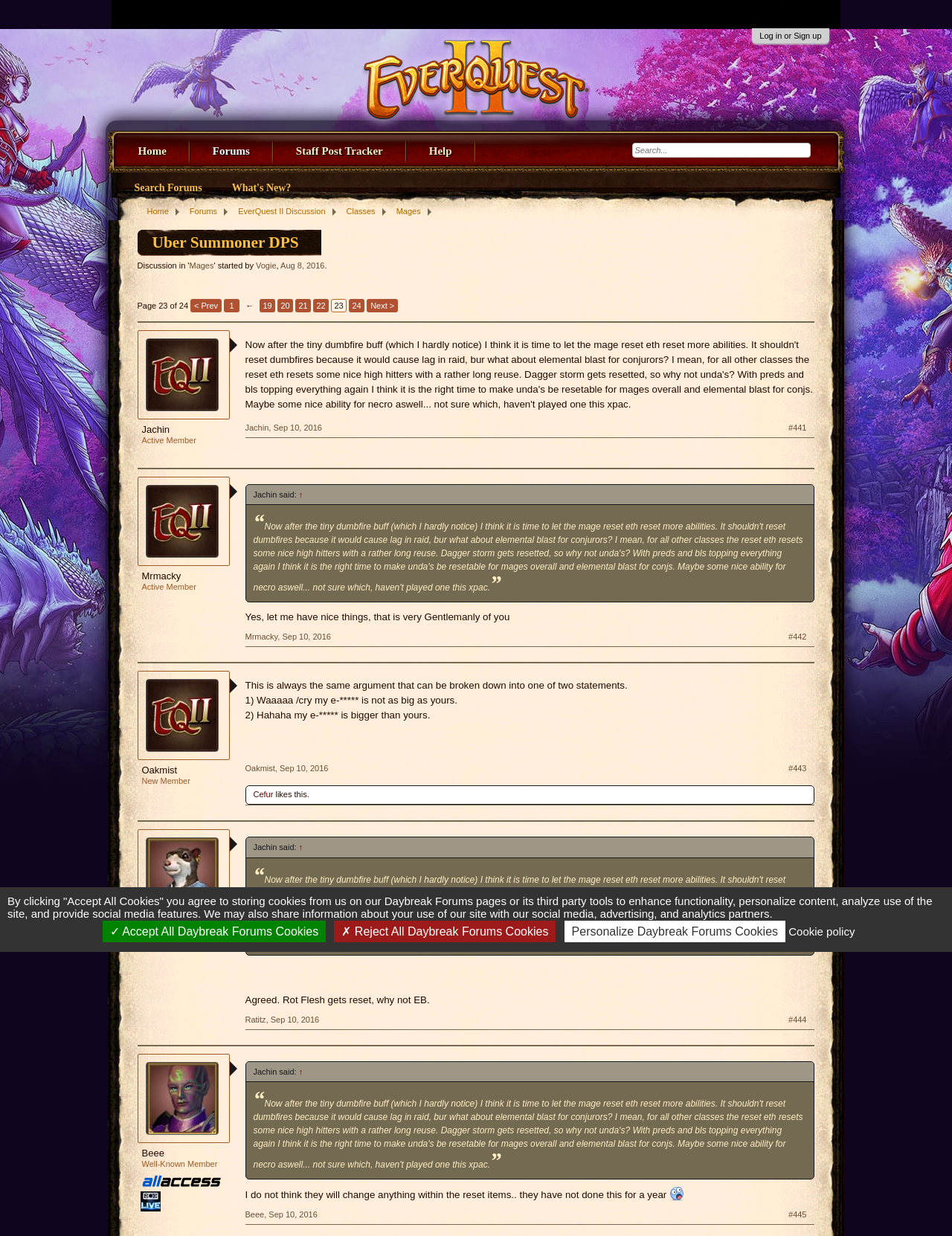Please find the bounding box coordinates of the element that needs to be clicked to perform the following instruction: "Log in or sign up". The bounding box coordinates should be four float numbers between 0 and 1, represented as [left, top, right, bottom].

[0.798, 0.025, 0.863, 0.032]